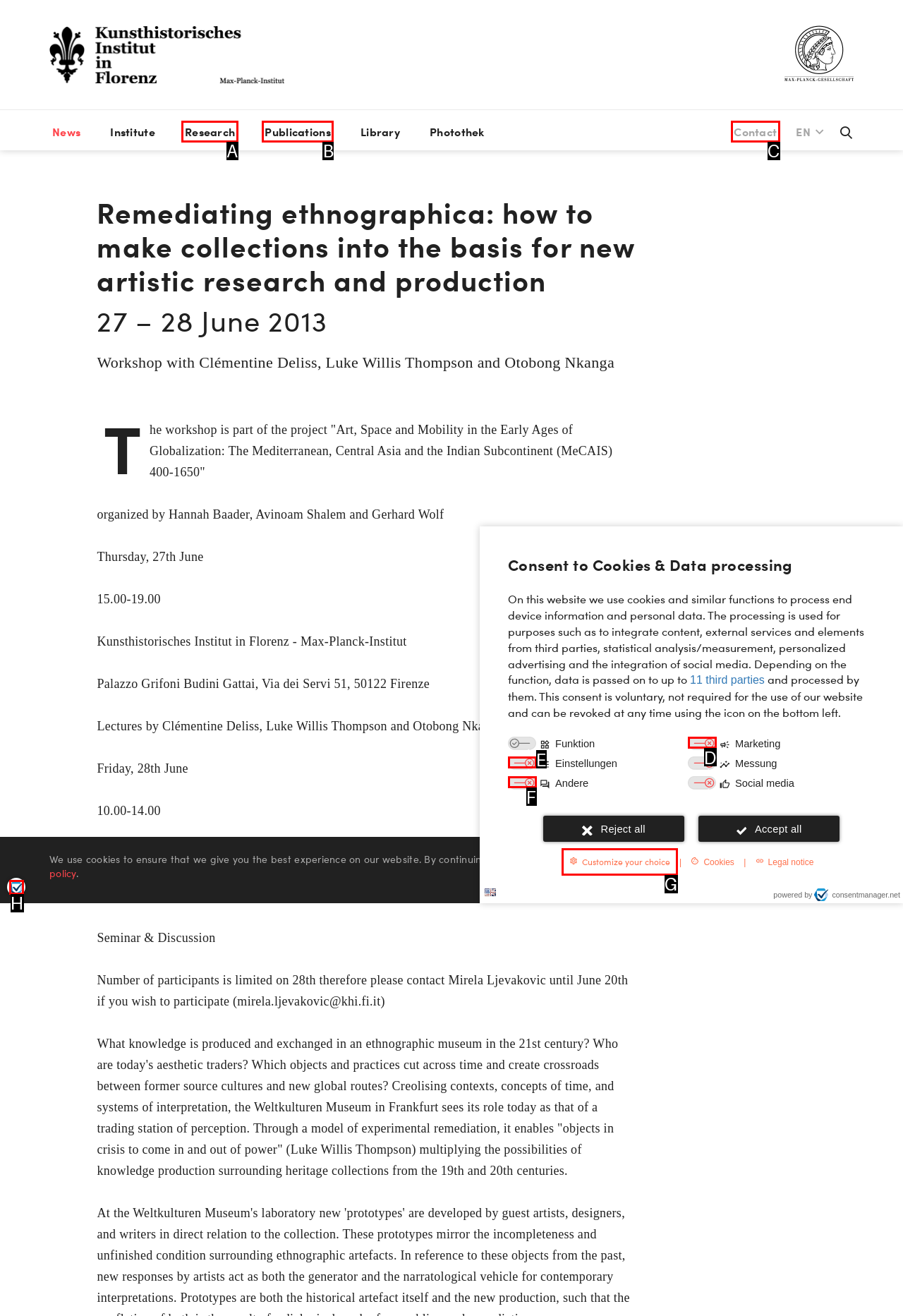For the instruction: Click the Customize your choice link, determine the appropriate UI element to click from the given options. Respond with the letter corresponding to the correct choice.

G